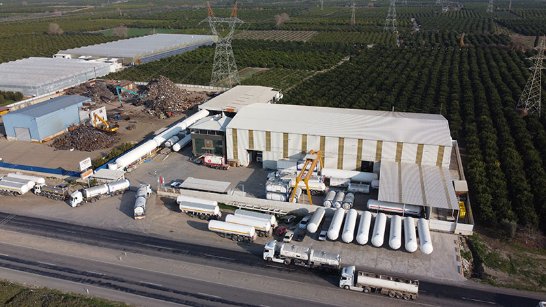Utilize the information from the image to answer the question in detail:
What is the parent company of Amon Kimya Fabrika?

According to the caption, Amon Kimya Fabrika is a subsidiary of the ÖZSÜREN Group, indicating that the ÖZSÜREN Group is the parent company of the factory.